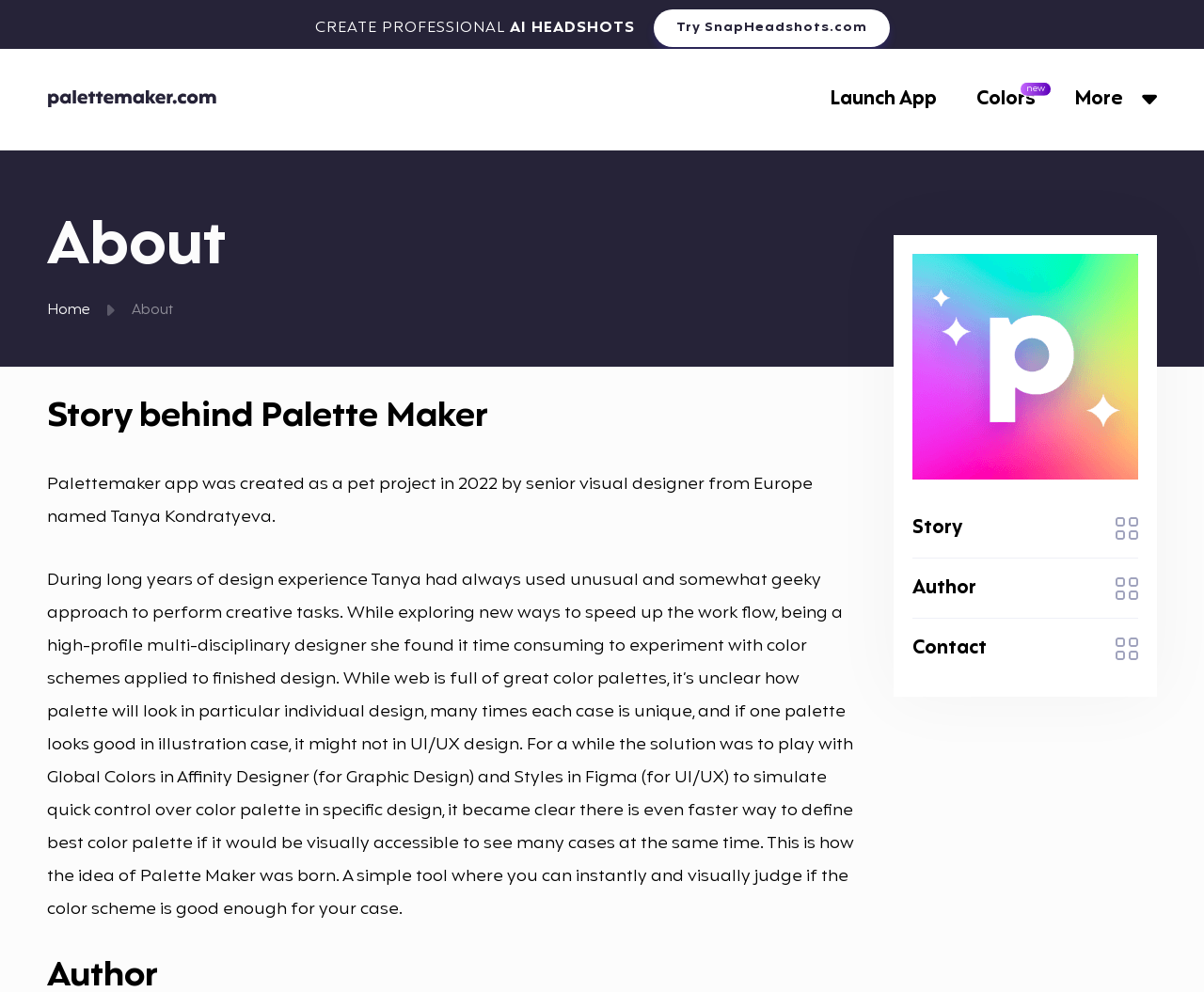Extract the bounding box coordinates for the HTML element that matches this description: "click here.". The coordinates should be four float numbers between 0 and 1, i.e., [left, top, right, bottom].

None